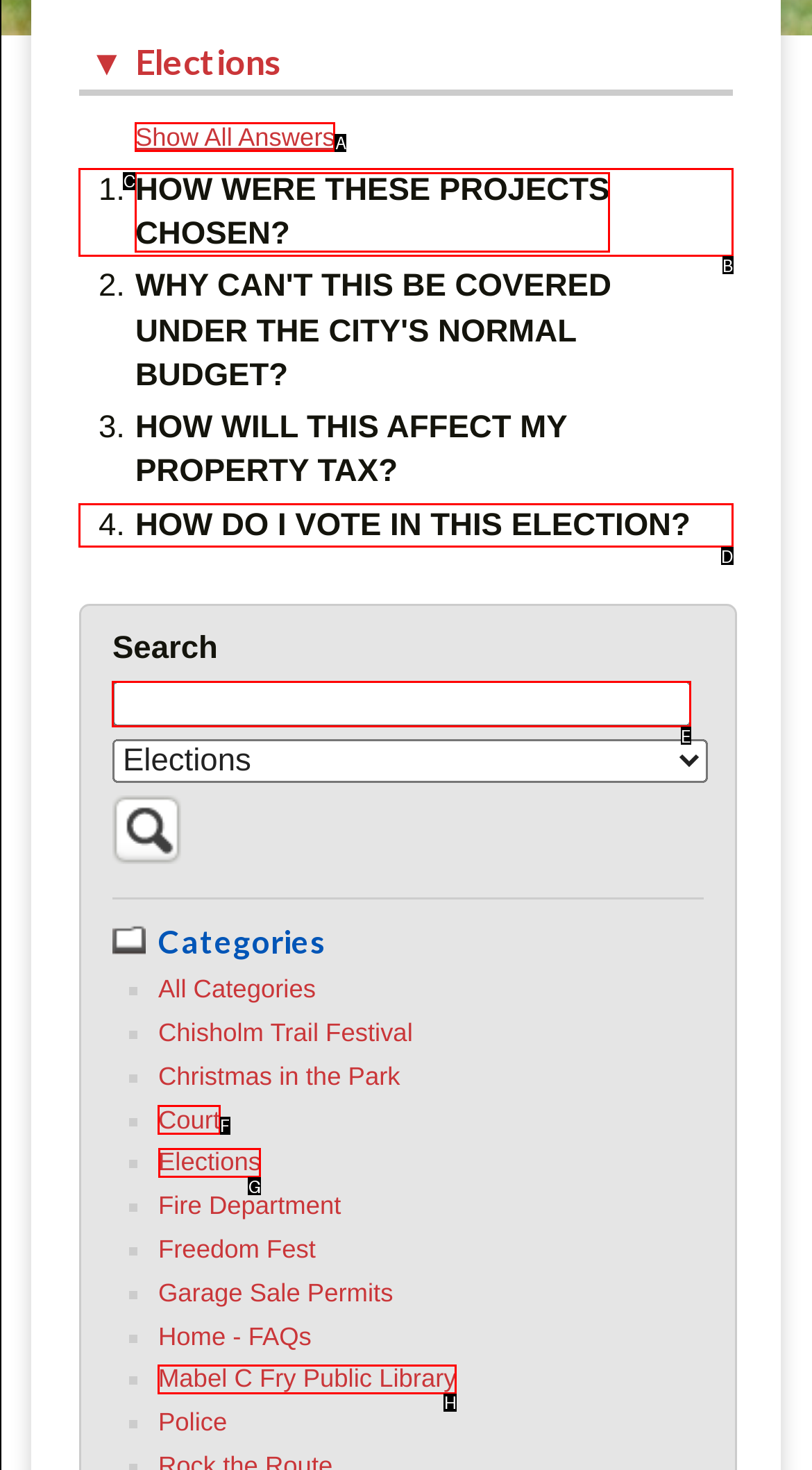Select the letter of the UI element you need to click to complete this task: Learn about Elections.

G